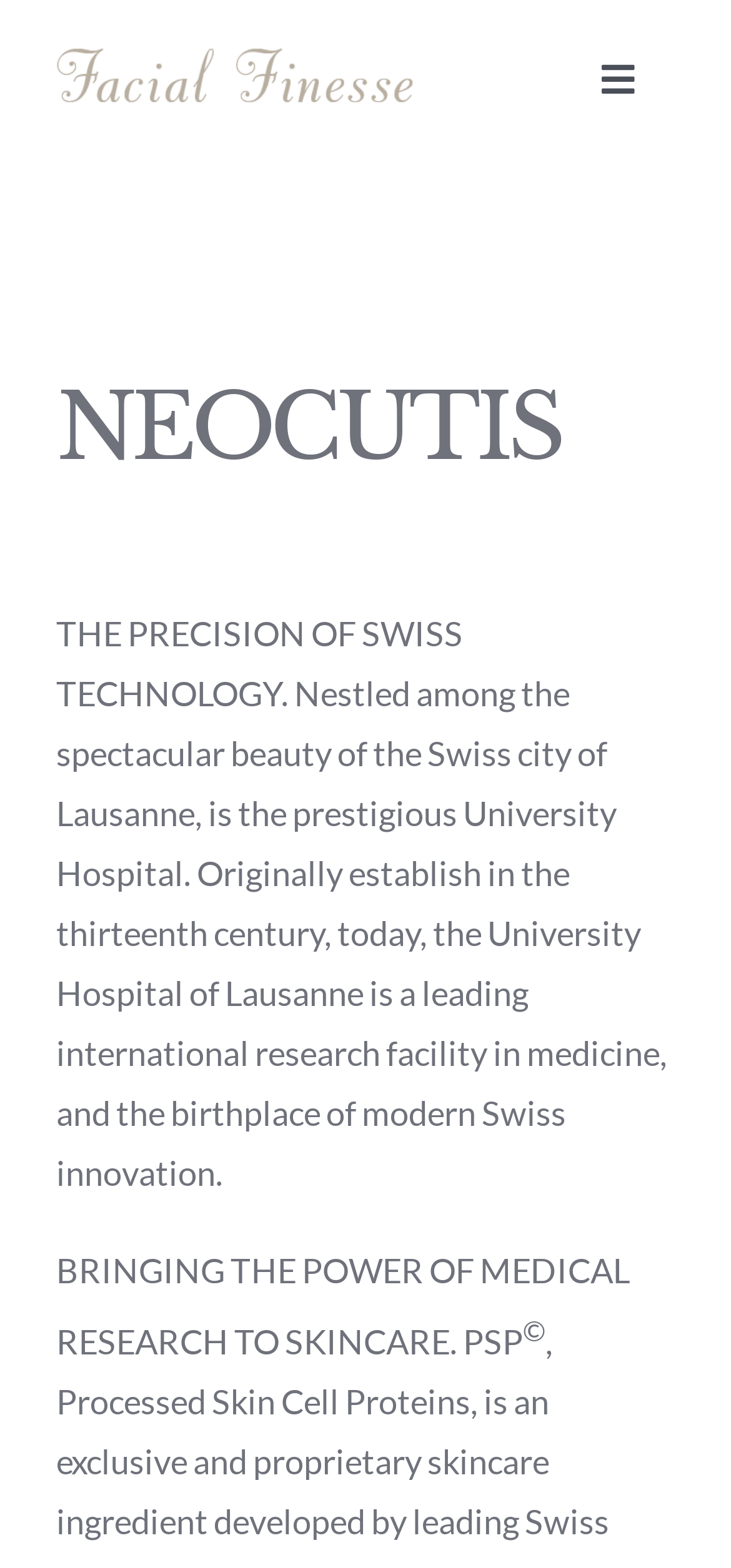What is the abbreviation mentioned on the webpage?
Based on the content of the image, thoroughly explain and answer the question.

From the StaticText element, I found the sentence 'BRINGING THE POWER OF MEDICAL RESEARCH TO SKINCARE. PSP' which mentions the abbreviation PSP.